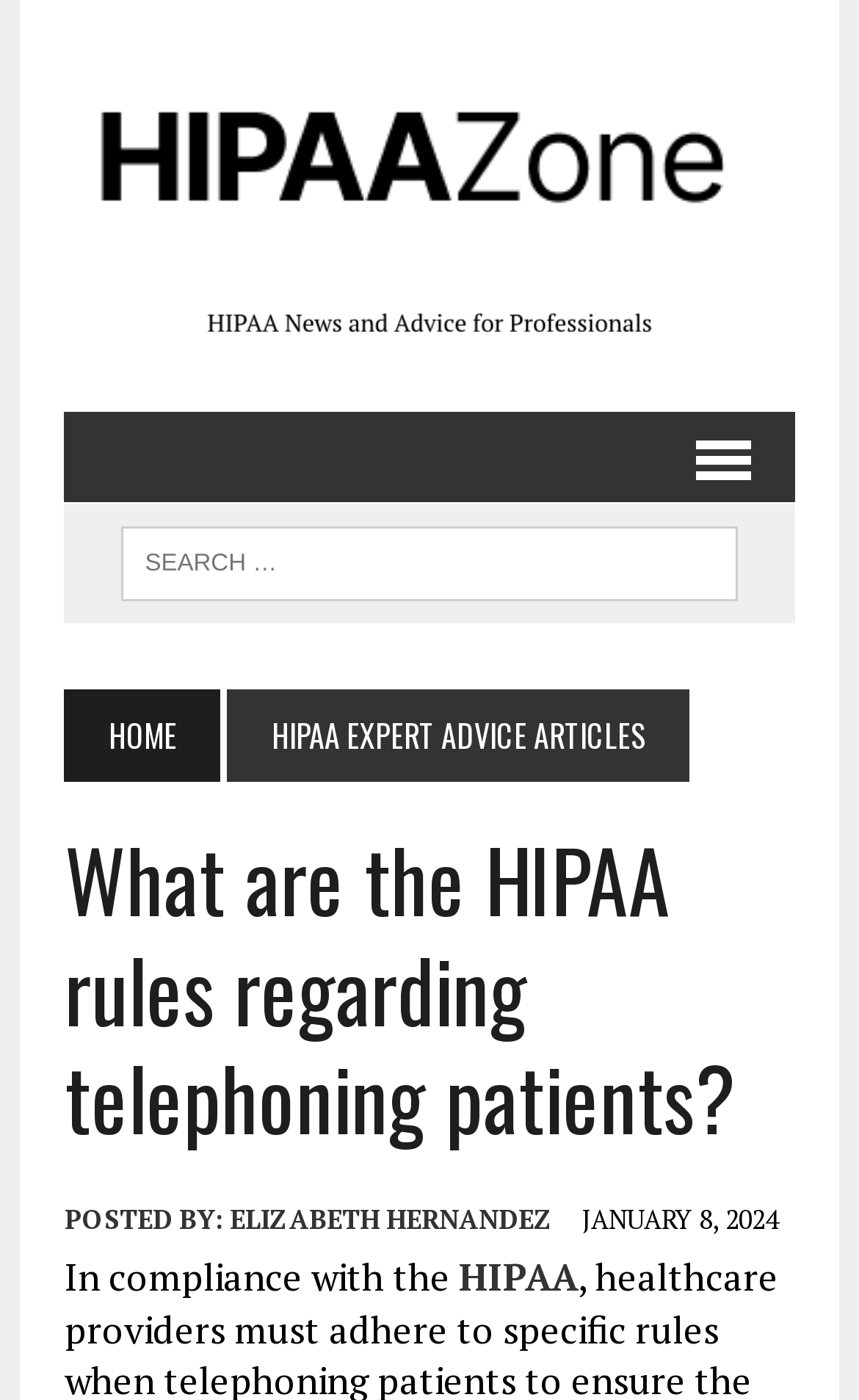Show the bounding box coordinates for the HTML element as described: "Elizabeth Hernandez".

[0.267, 0.858, 0.644, 0.882]